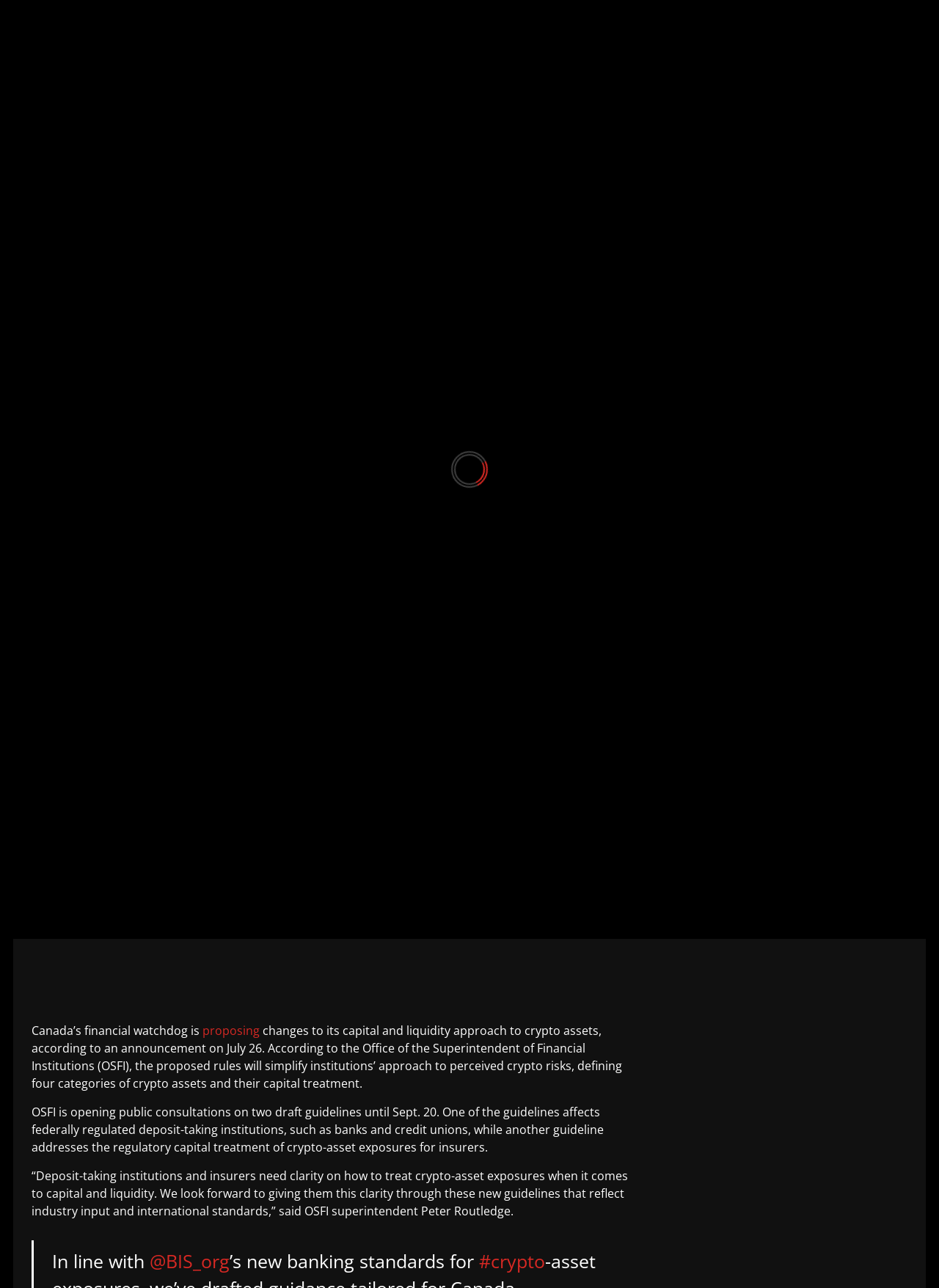Identify the bounding box coordinates for the element you need to click to achieve the following task: "Click on 'WATCH ONLINE'". The coordinates must be four float values ranging from 0 to 1, formatted as [left, top, right, bottom].

[0.826, 0.117, 0.966, 0.145]